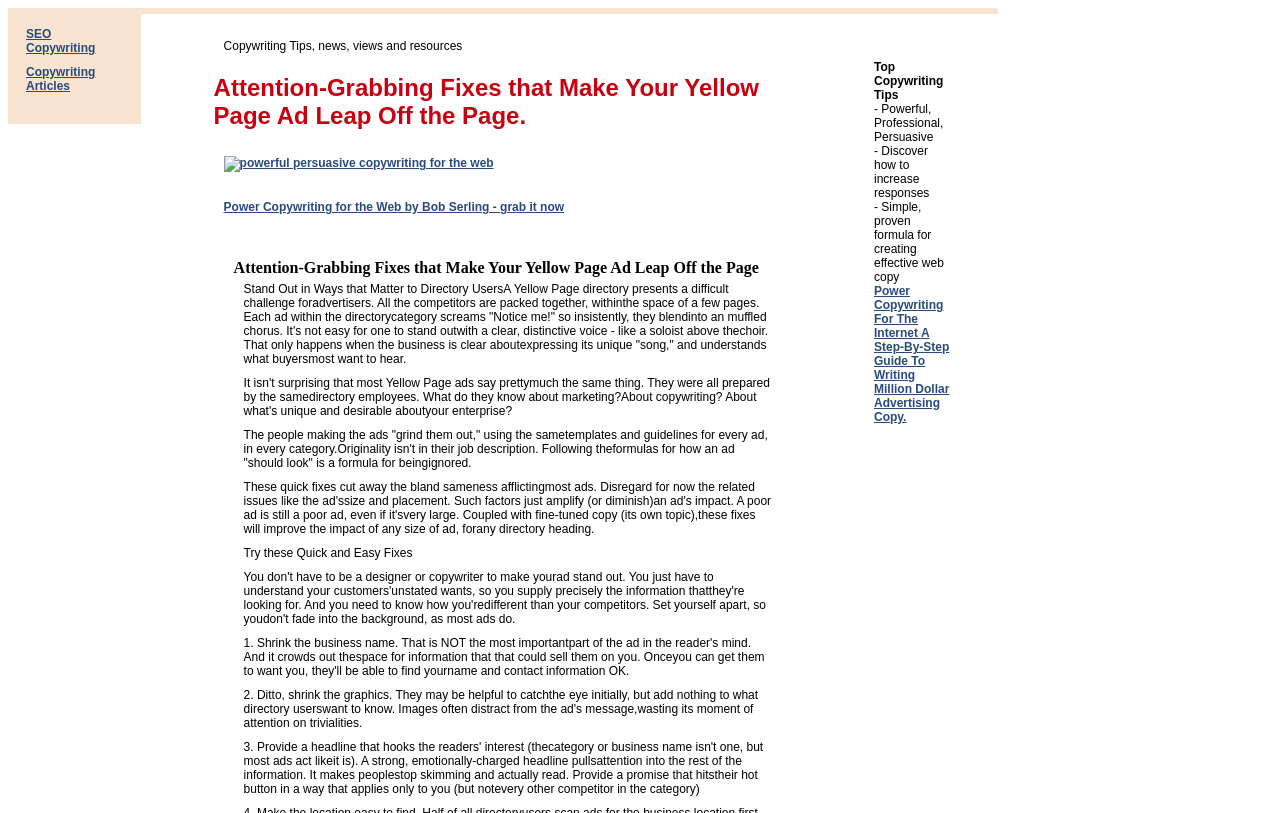What is the main topic of this webpage?
Refer to the image and provide a one-word or short phrase answer.

Copywriting